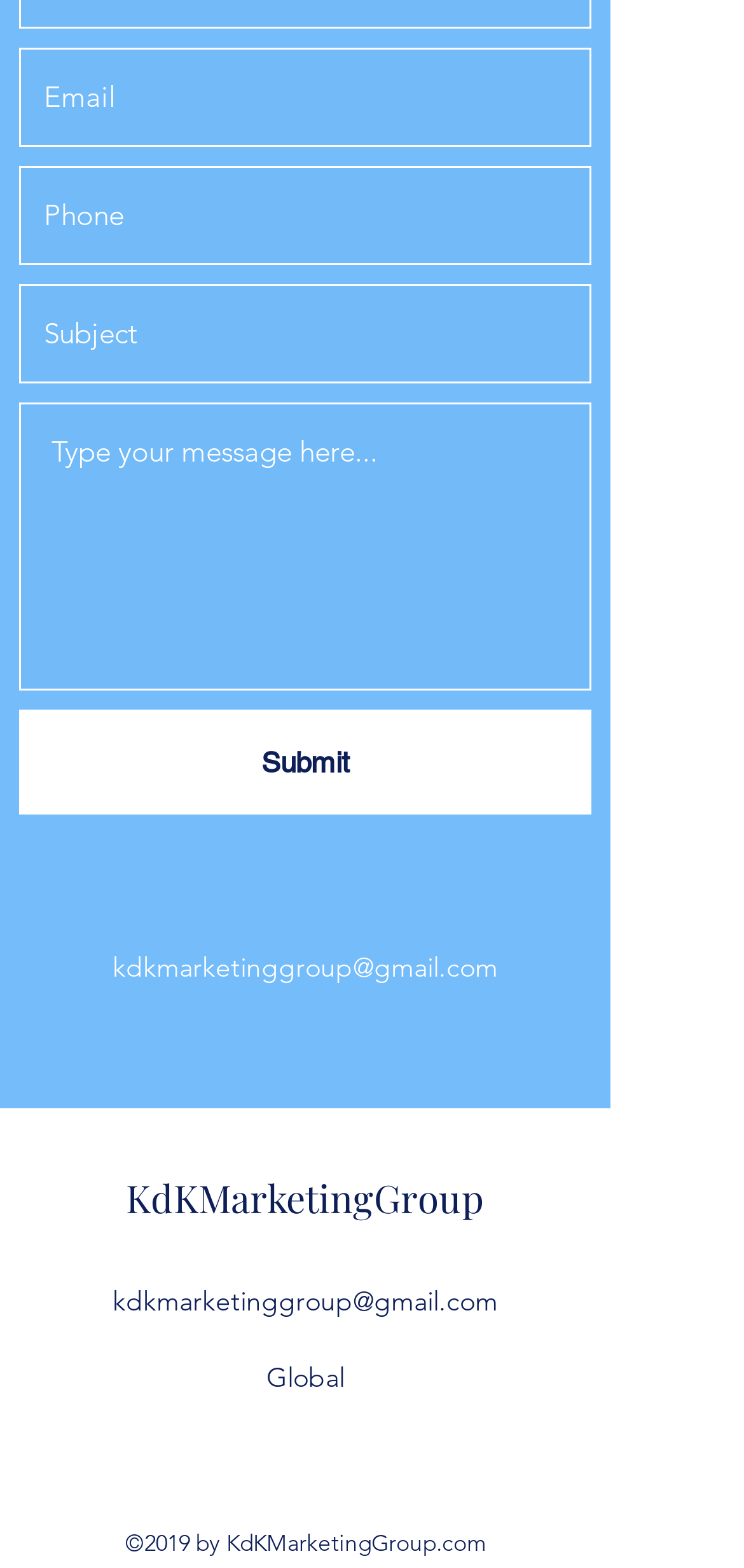Using the description "aria-label="Subject" name="subject" placeholder="Subject"", locate and provide the bounding box of the UI element.

[0.026, 0.181, 0.795, 0.244]